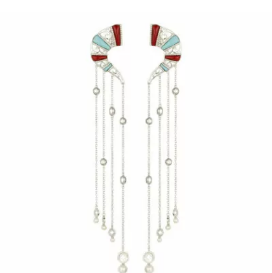Please provide a detailed answer to the question below by examining the image:
What is the price of the 'Quotes Statement Earrings Coral'?

The caption provides the price of the earrings, stating that they are 'priced at $549.00 and are available for purchase', which directly answers the question.